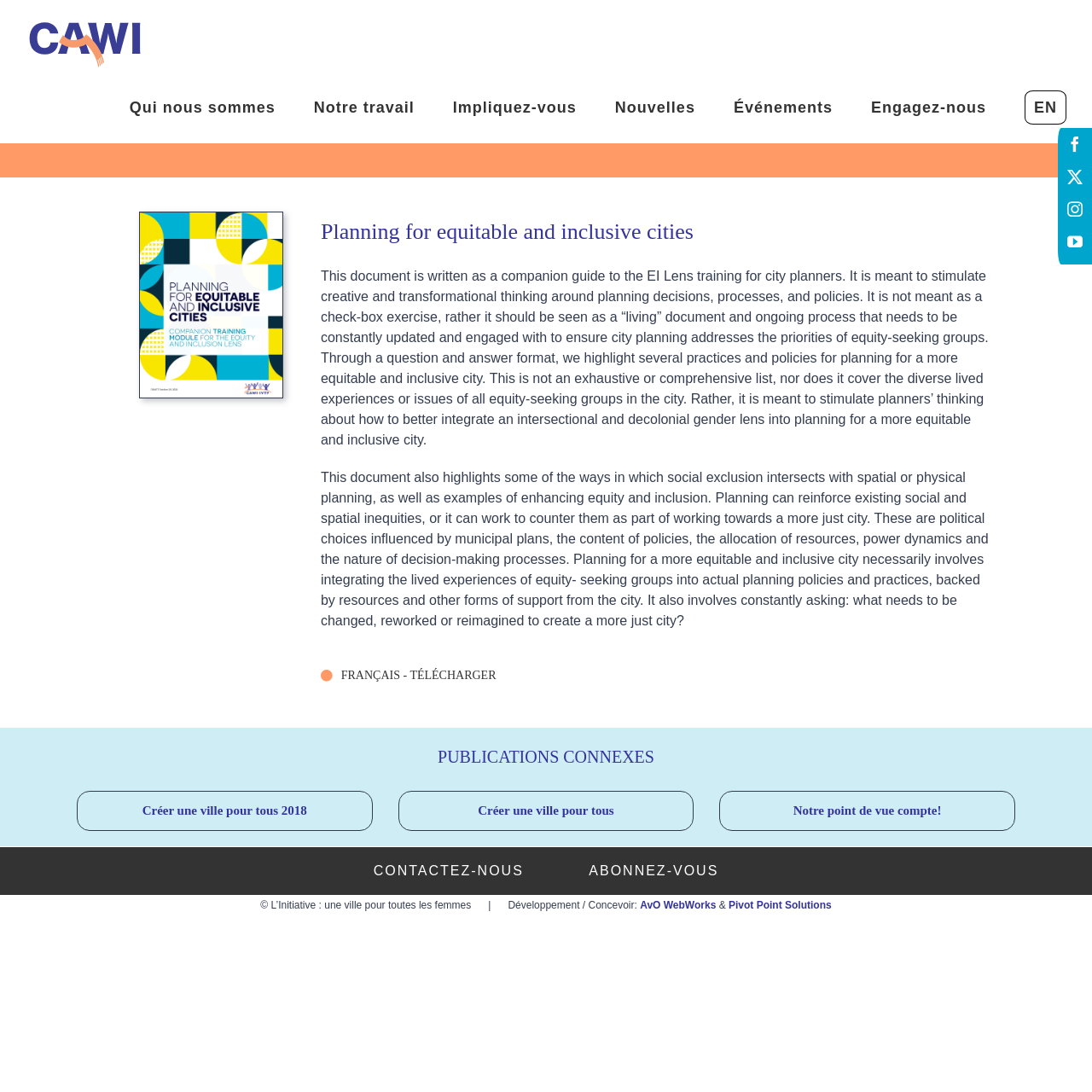Extract the main title from the webpage.

Planning for equitable and inclusive cities